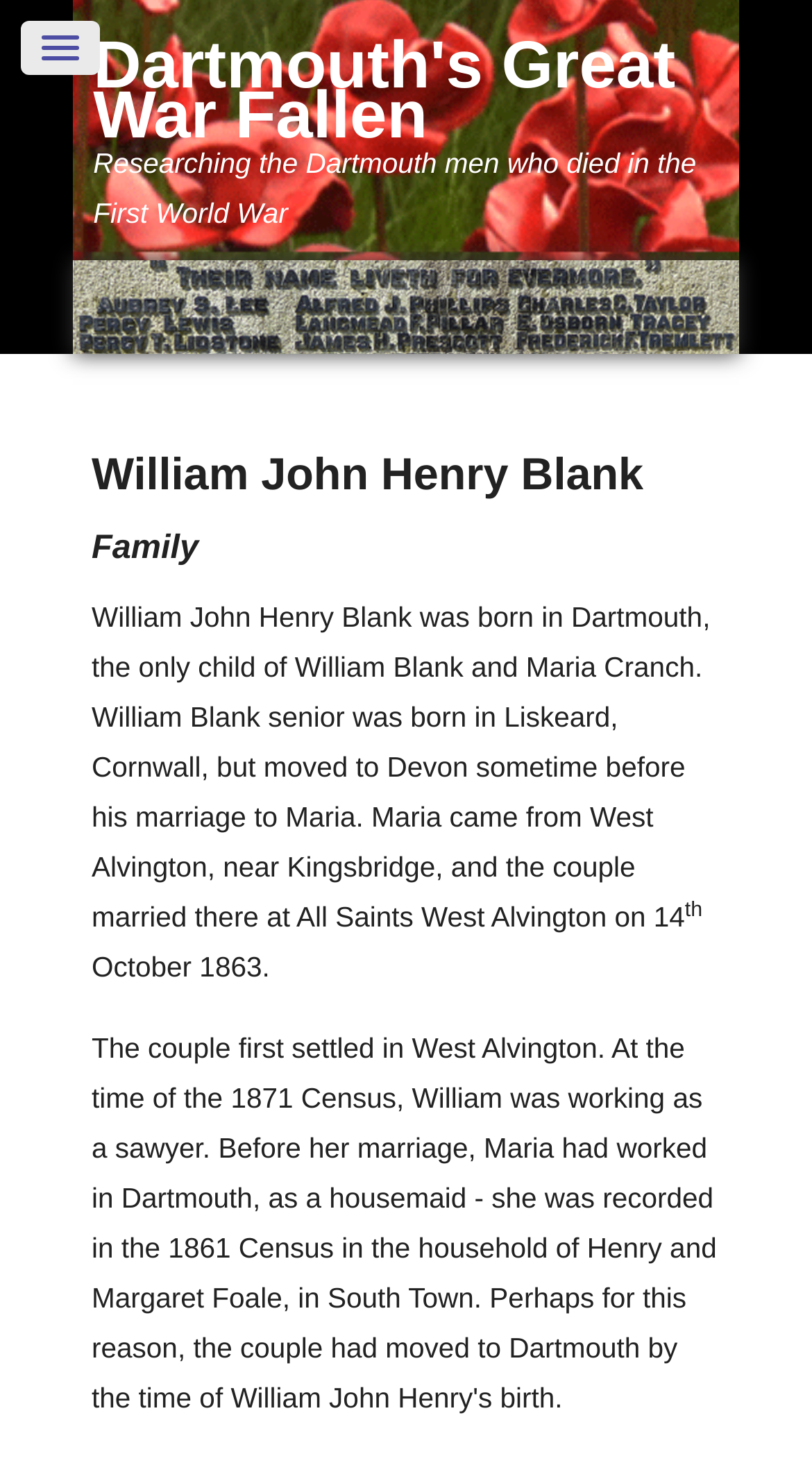Please locate and retrieve the main header text of the webpage.

William John Henry Blank